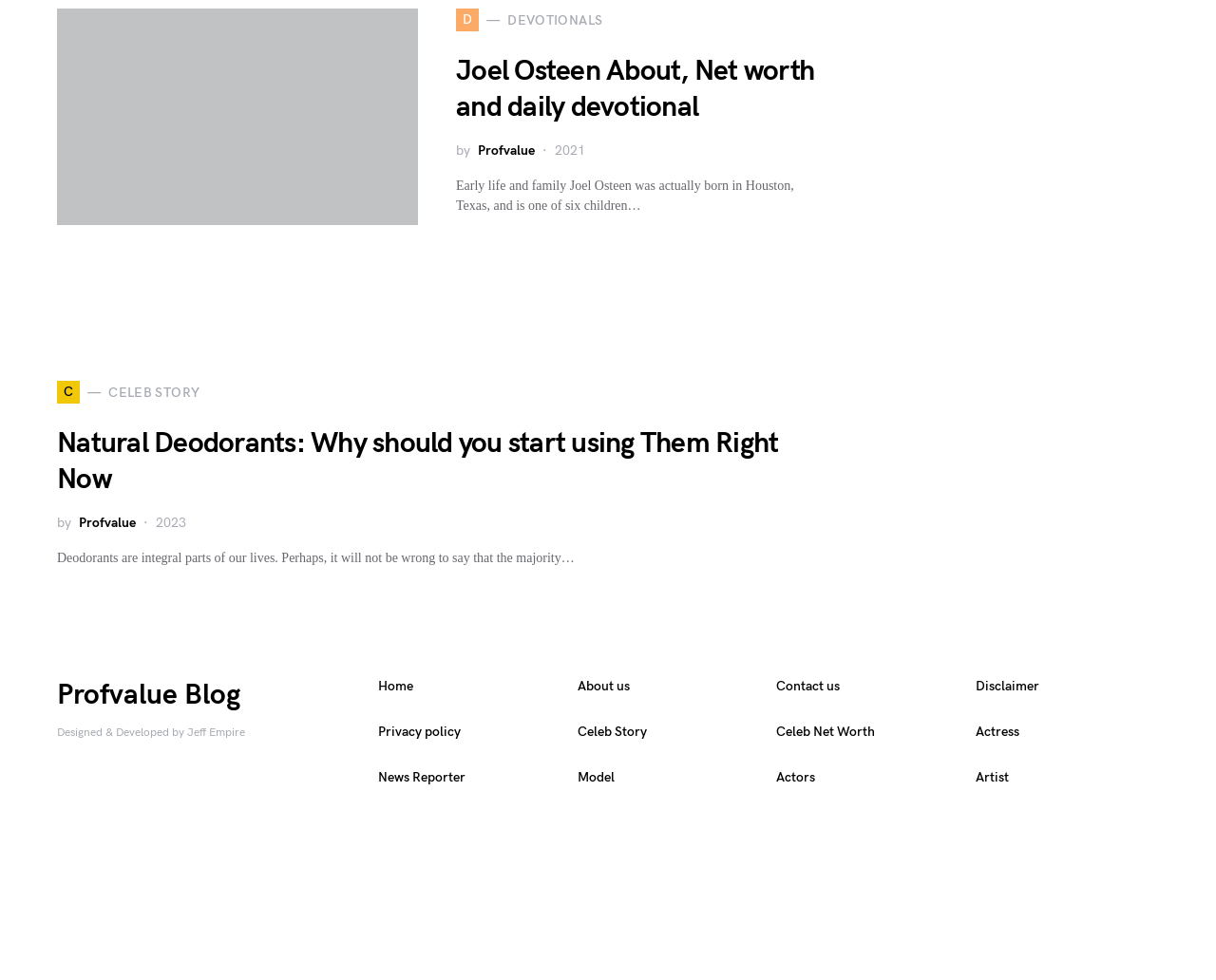What is the year mentioned in the first article?
Please provide a comprehensive answer to the question based on the webpage screenshot.

The first article has a static text '2021' which indicates that the year mentioned in the article is 2021.